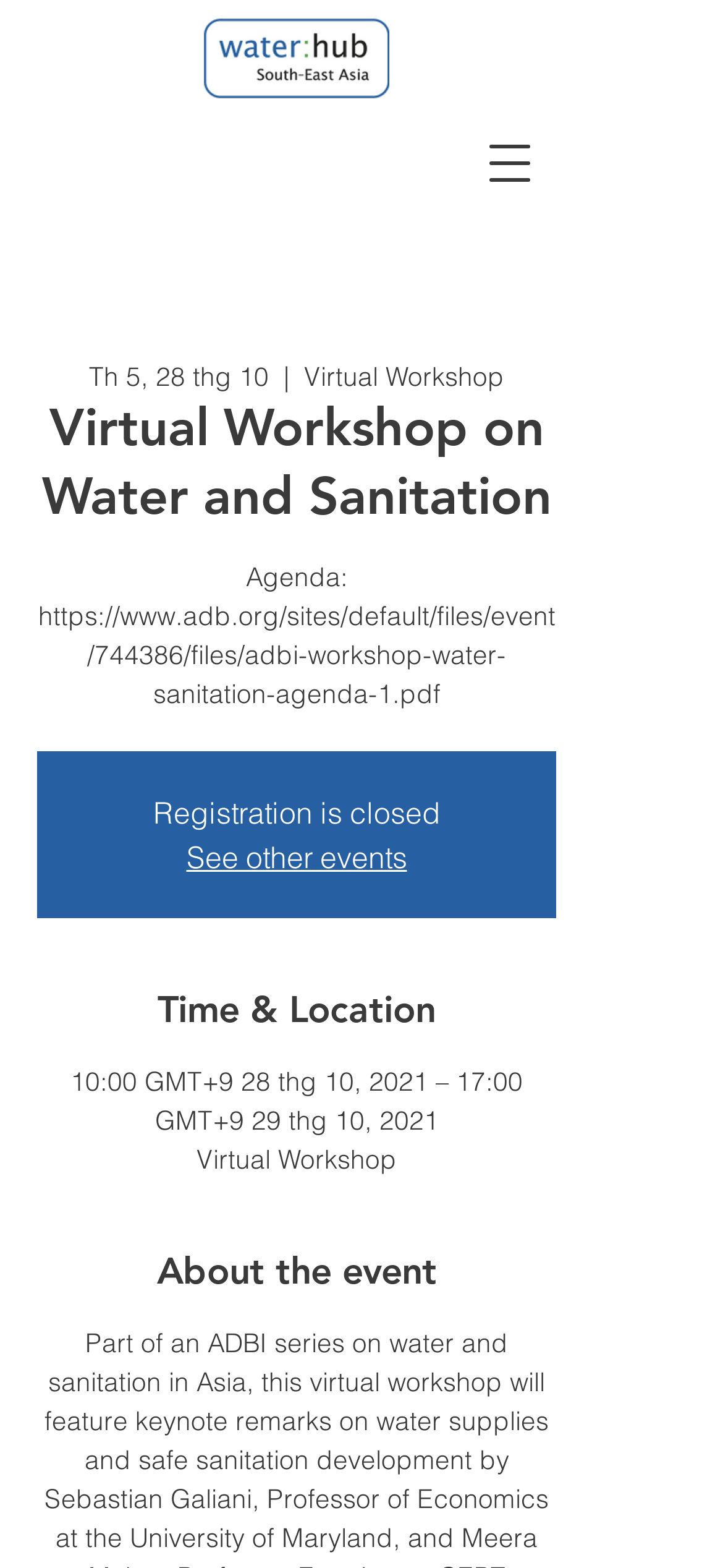What is the location of the workshop?
Based on the image content, provide your answer in one word or a short phrase.

Virtual